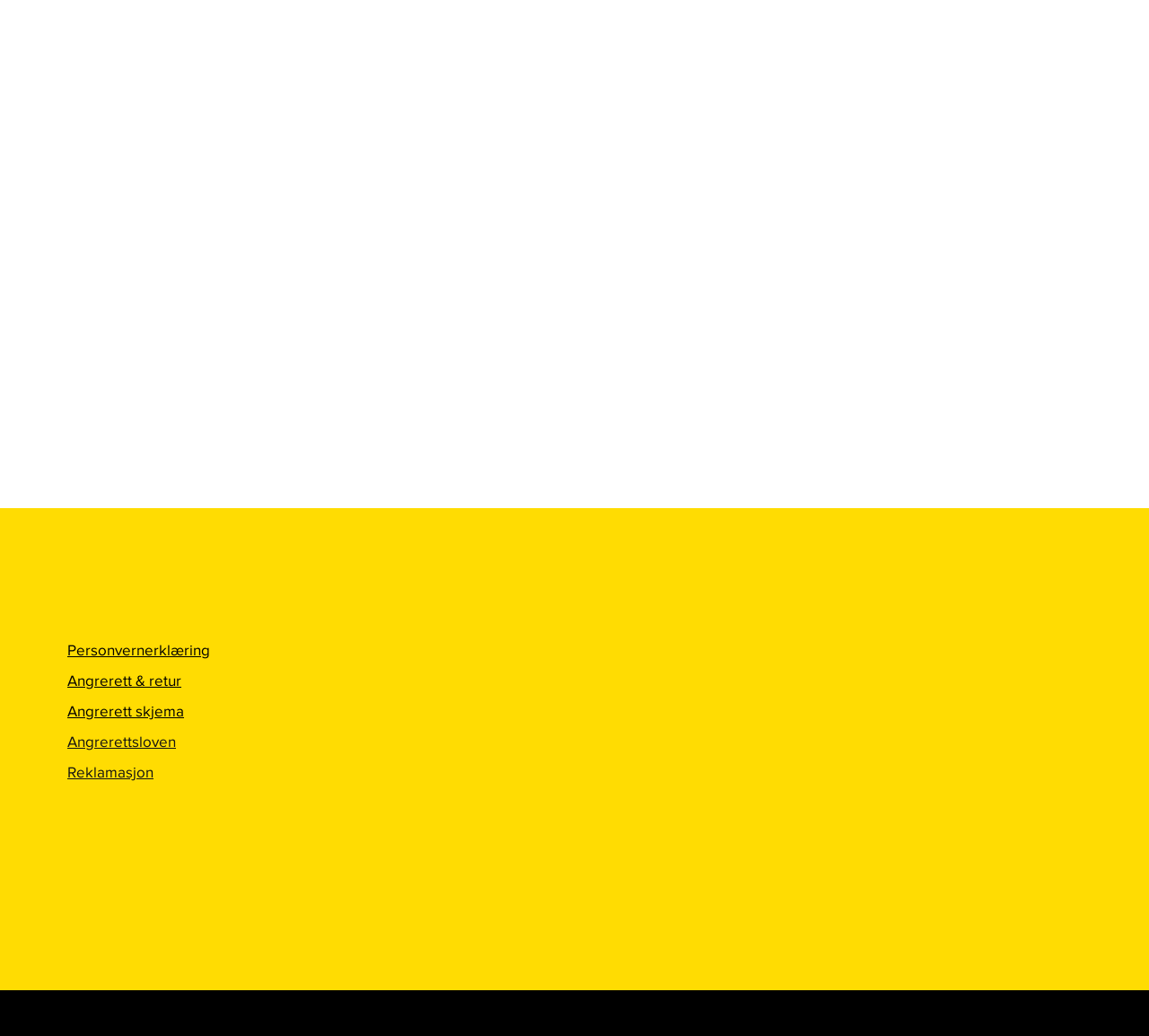What is the purpose of the textbox at the bottom of the webpage?
Please provide an in-depth and detailed response to the question.

The textbox at the bottom of the webpage is located next to the 'Join' button and has a label 'Skriv din e-post adresse her*', which translates to 'Write your email address here*'. This suggests that the purpose of the textbox is to enter an email address to subscribe to the company's newsletter.